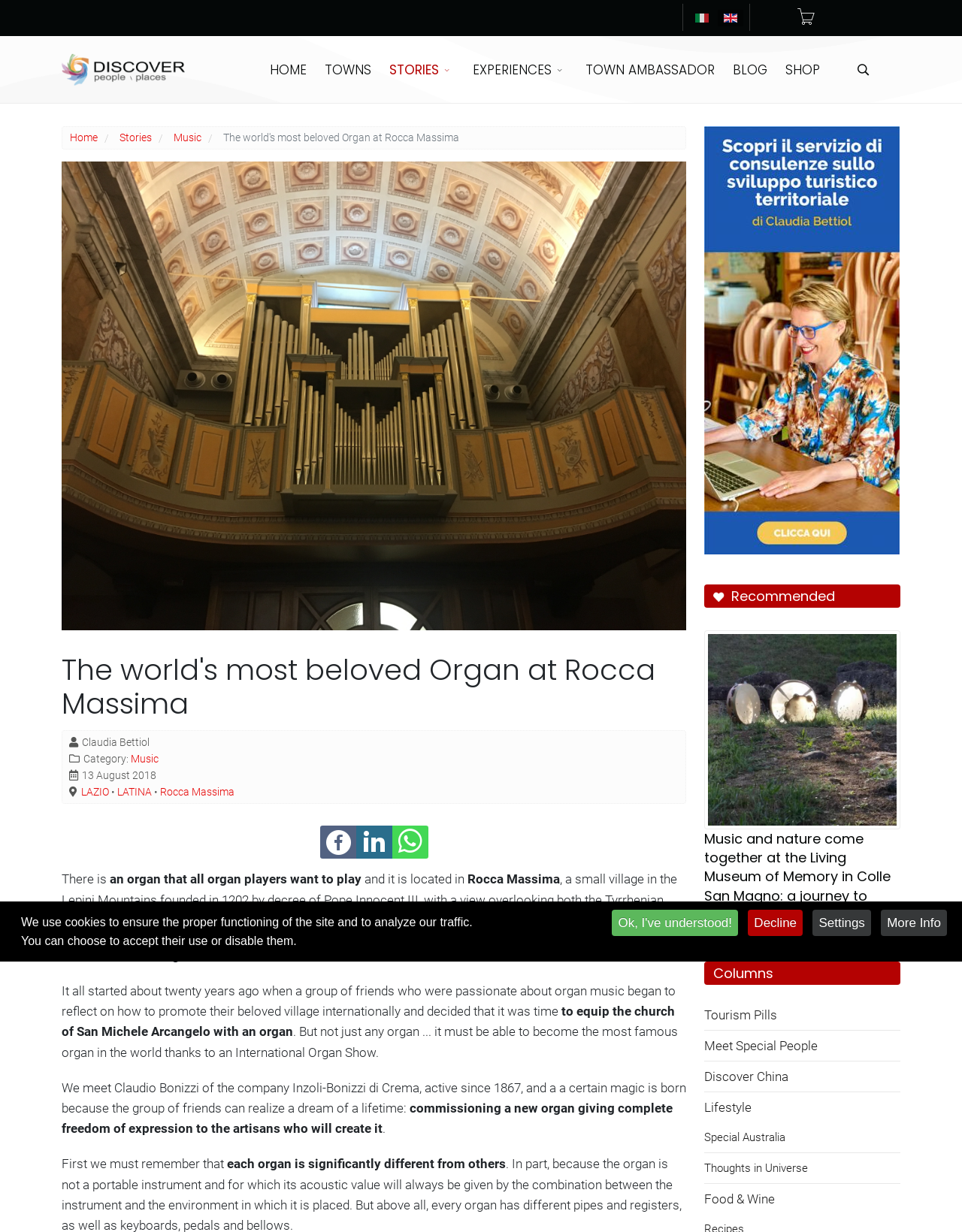Please give the bounding box coordinates of the area that should be clicked to fulfill the following instruction: "Visit the shop". The coordinates should be in the format of four float numbers from 0 to 1, i.e., [left, top, right, bottom].

[0.807, 0.029, 0.862, 0.084]